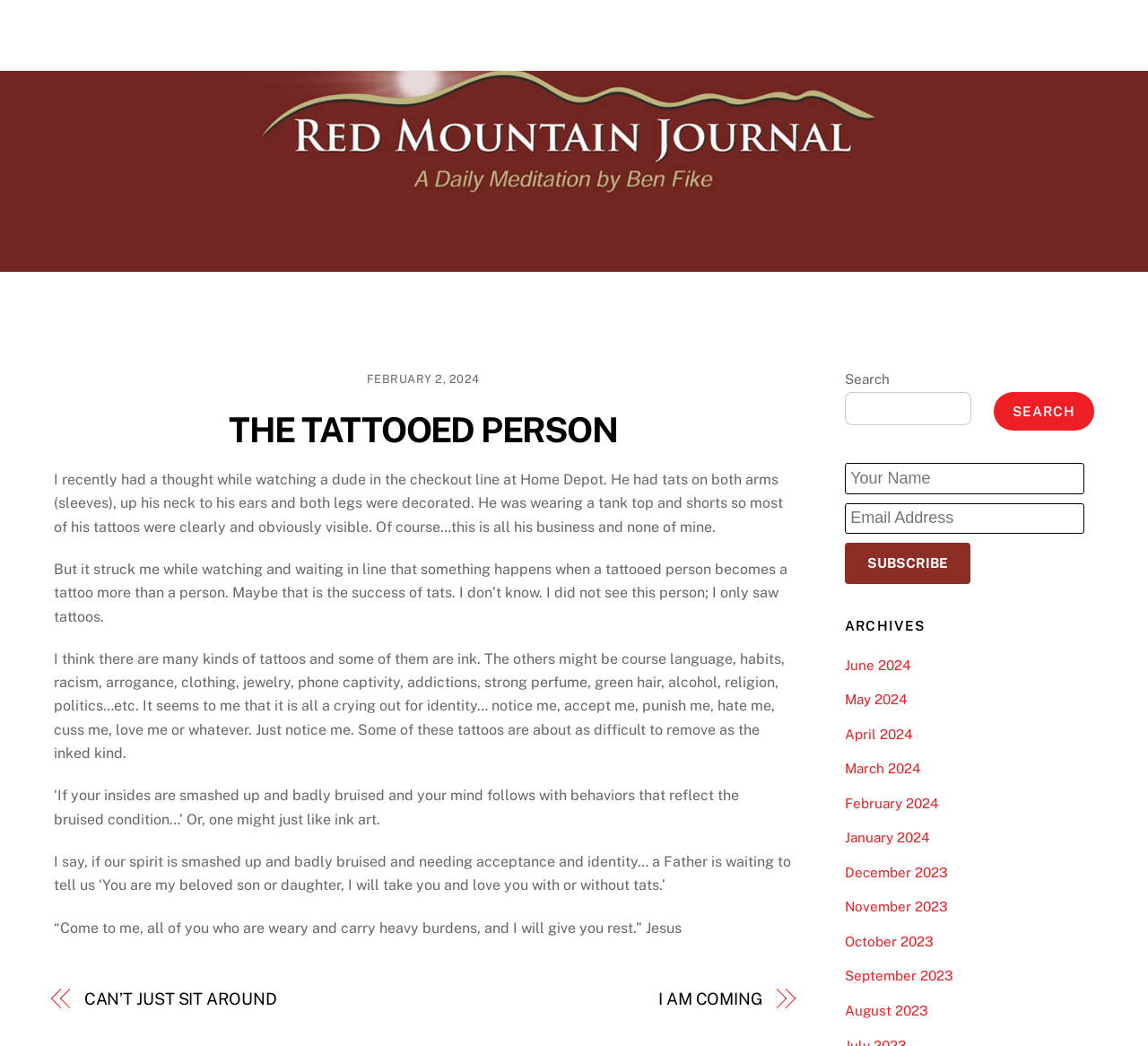Identify the bounding box coordinates for the region of the element that should be clicked to carry out the instruction: "Click the 'Home' link". The bounding box coordinates should be four float numbers between 0 and 1, i.e., [left, top, right, bottom].

[0.646, 0.014, 0.696, 0.053]